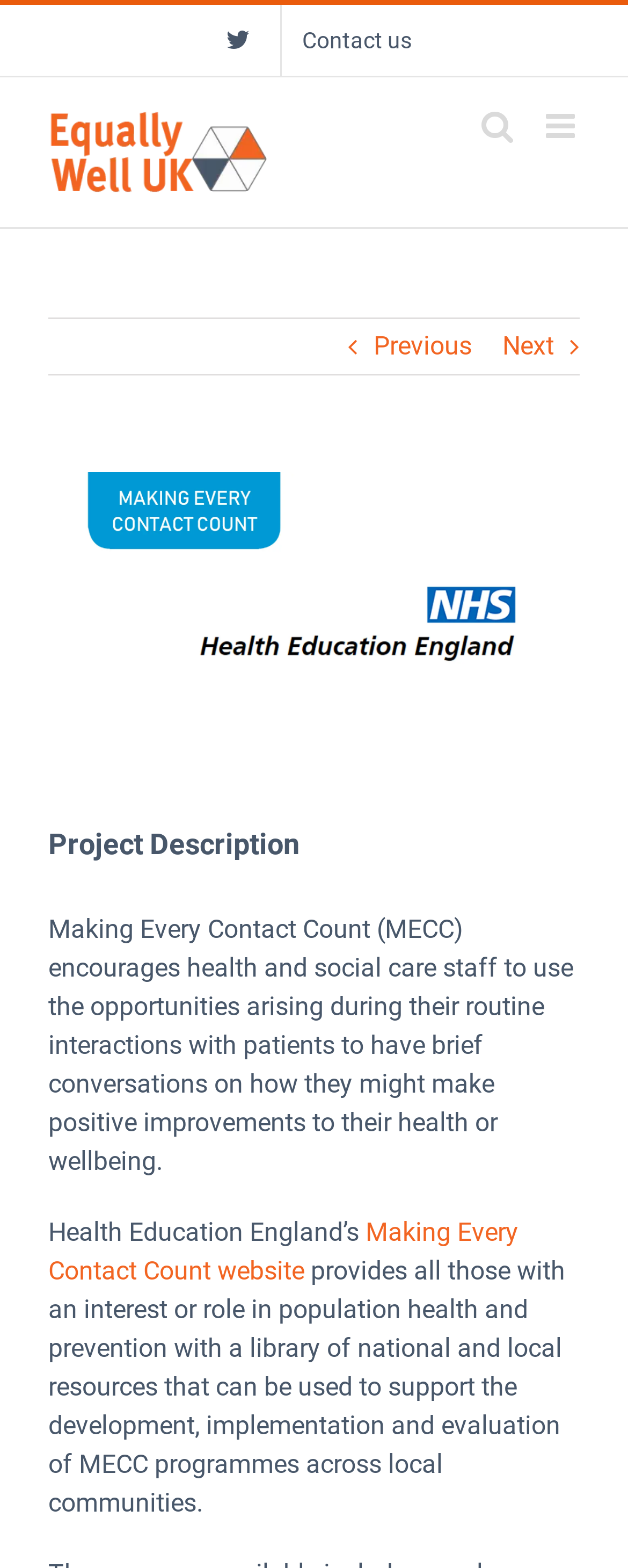From the webpage screenshot, predict the bounding box of the UI element that matches this description: "aria-label="Toggle mobile search"".

[0.767, 0.07, 0.818, 0.091]